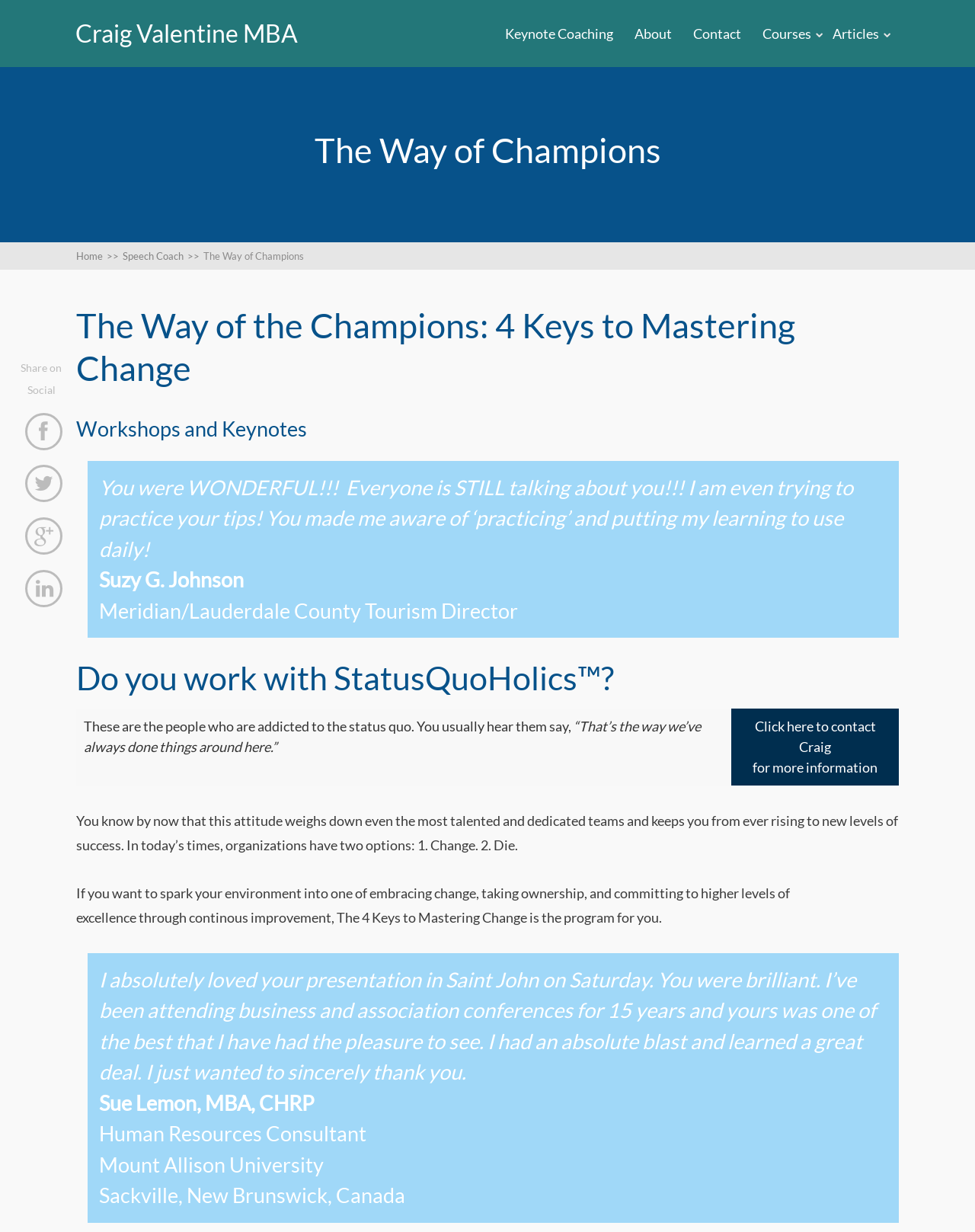Please determine the bounding box coordinates of the element to click on in order to accomplish the following task: "Click on the 'Click here to contact Craig for more information' link". Ensure the coordinates are four float numbers ranging from 0 to 1, i.e., [left, top, right, bottom].

[0.772, 0.583, 0.9, 0.63]